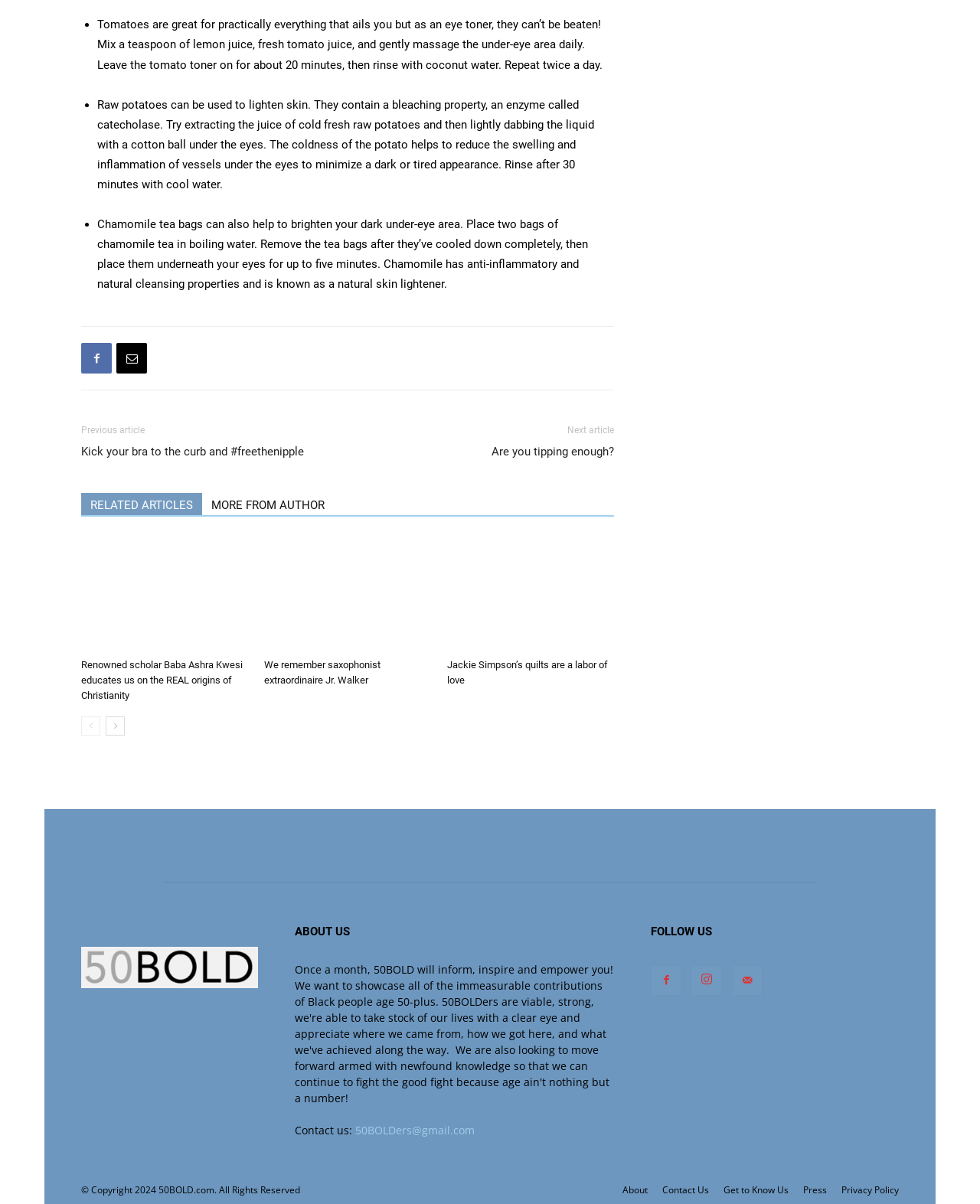Can you find the bounding box coordinates of the area I should click to execute the following instruction: "Follow 50BOLD on social media"?

[0.664, 0.802, 0.695, 0.827]